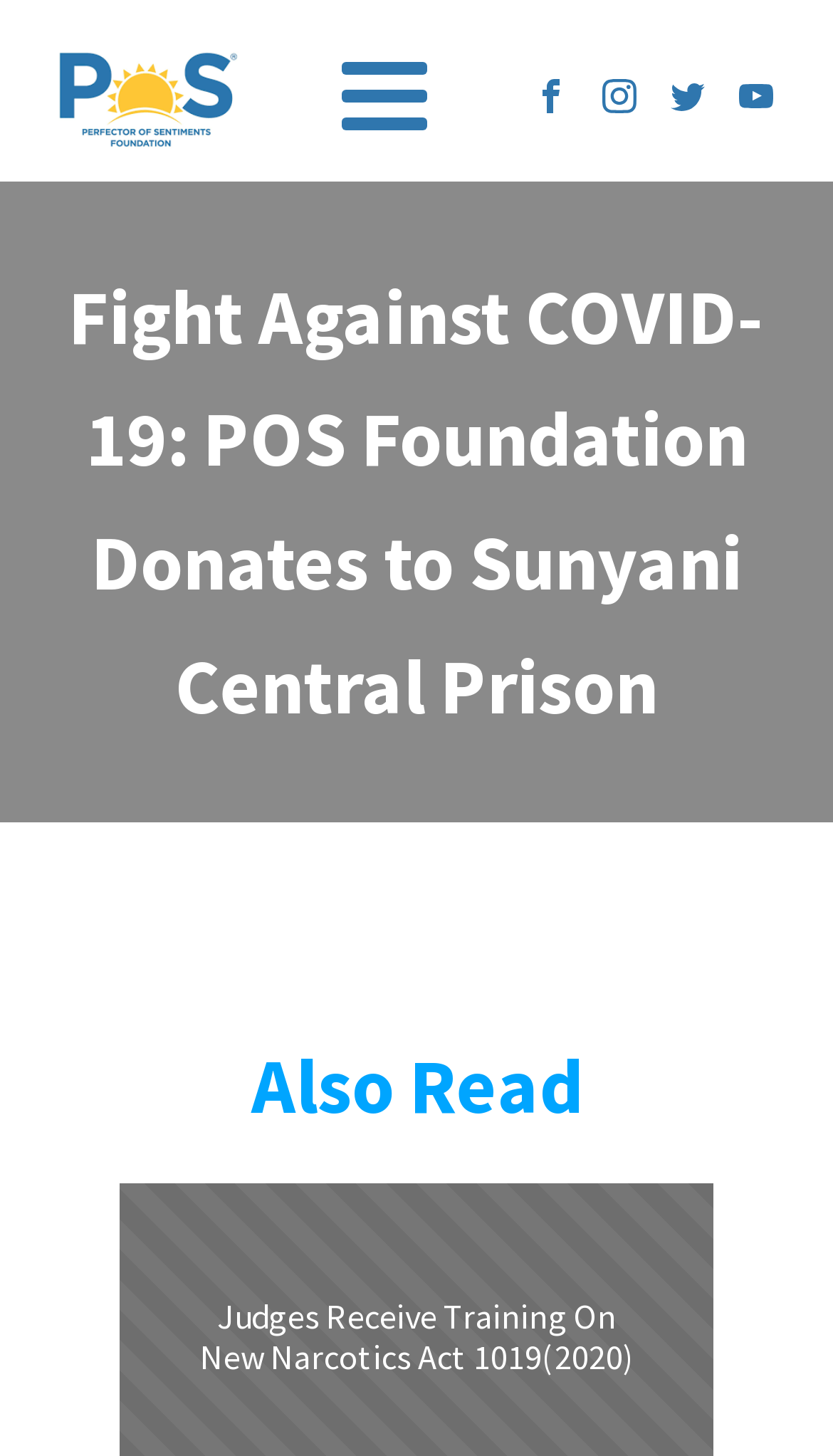Given the element description, predict the bounding box coordinates in the format (top-left x, top-left y, bottom-right x, bottom-right y). Make sure all values are between 0 and 1. Here is the element description: Visit our Twitter

[0.785, 0.043, 0.867, 0.089]